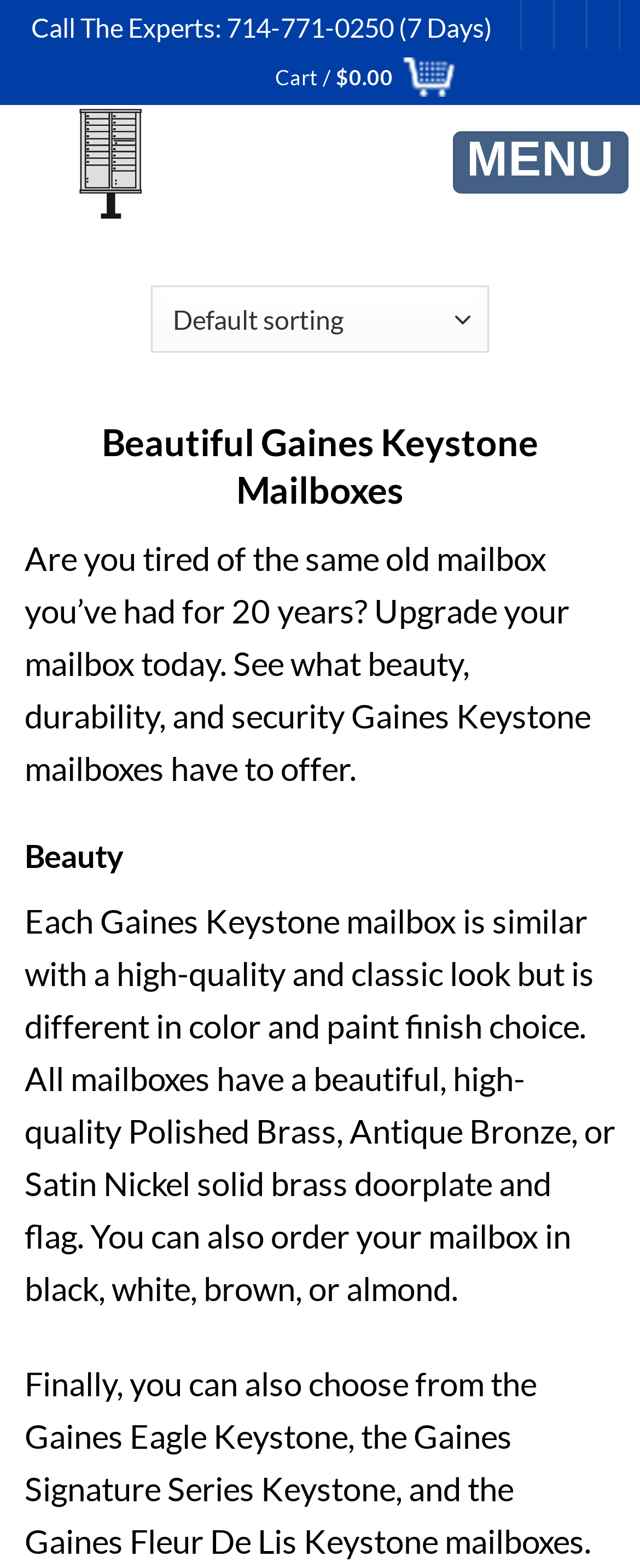Please find and generate the text of the main header of the webpage.

Beautiful Gaines Keystone Mailboxes